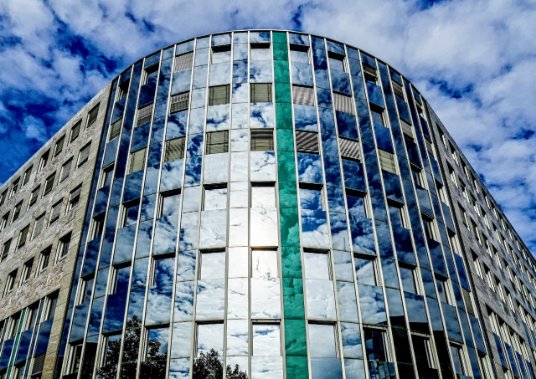What is the purpose of MN Services?
Could you answer the question with a detailed and thorough explanation?

The caption states that MN Services is committed to creating pleasant working spaces throughout the Twin Cities region, which suggests that their purpose is to provide a comfortable and conducive work environment.